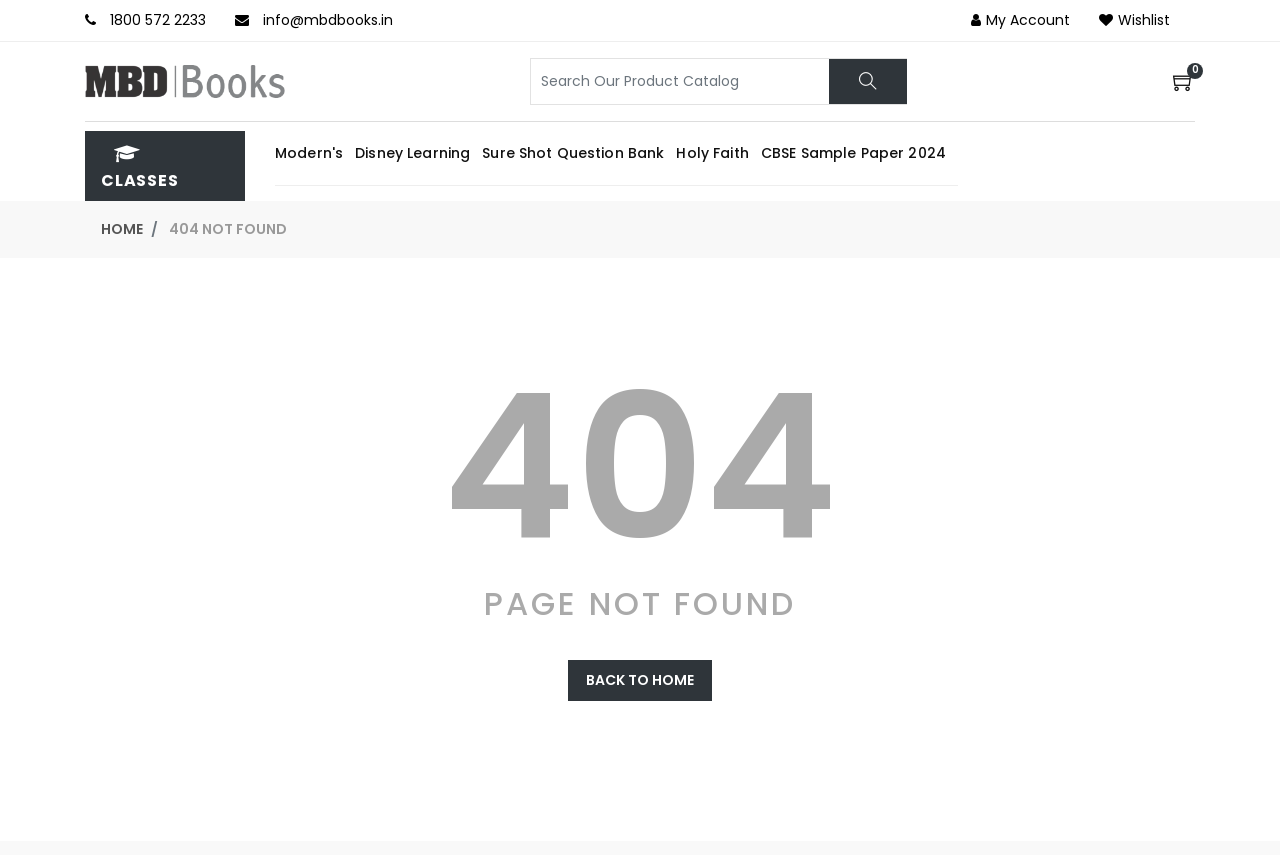Please reply to the following question with a single word or a short phrase:
What is the text of the error message on the webpage?

404 NOT FOUND